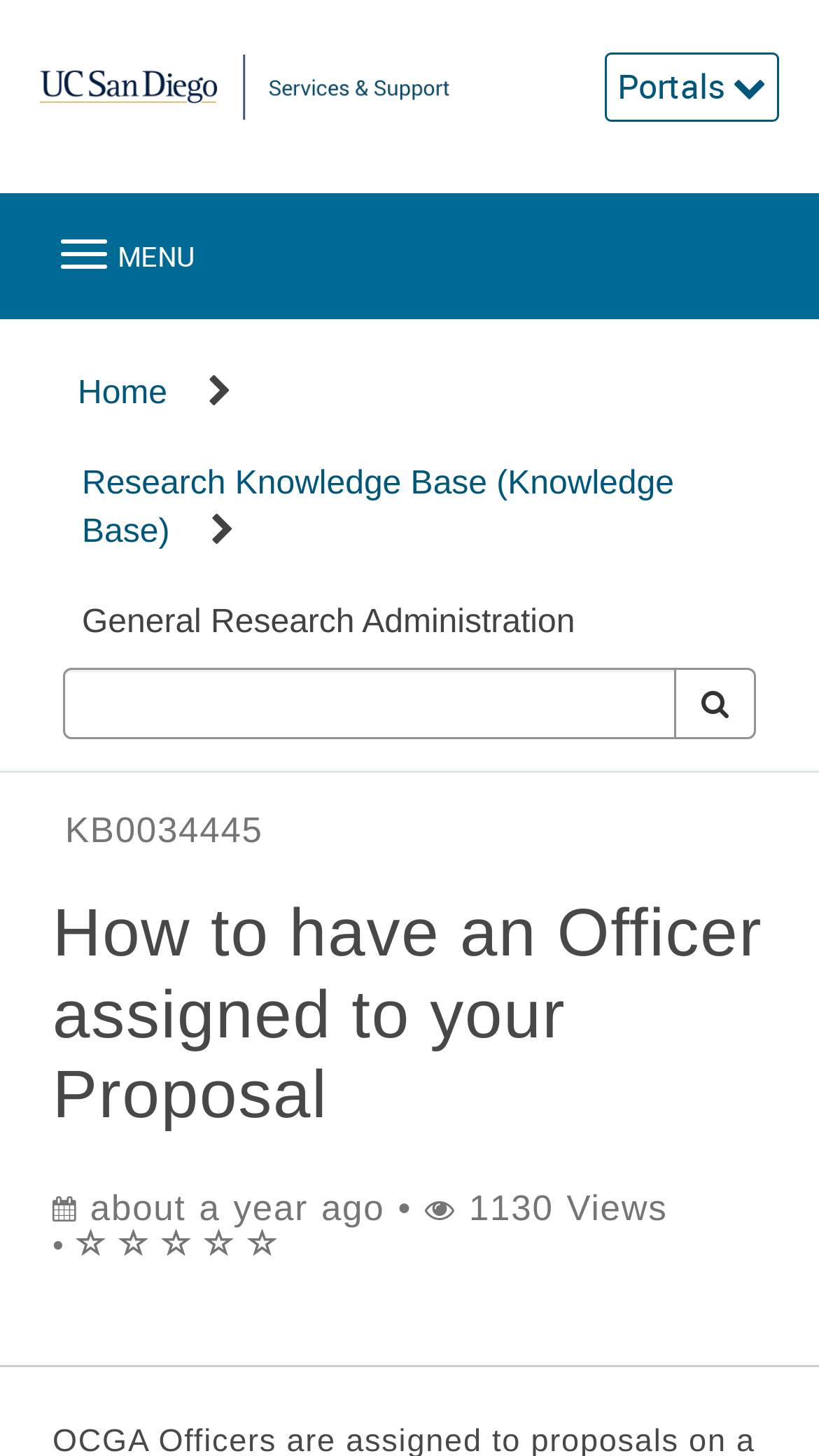Identify and provide the text content of the webpage's primary headline.

How to have an Officer assigned to your Proposal